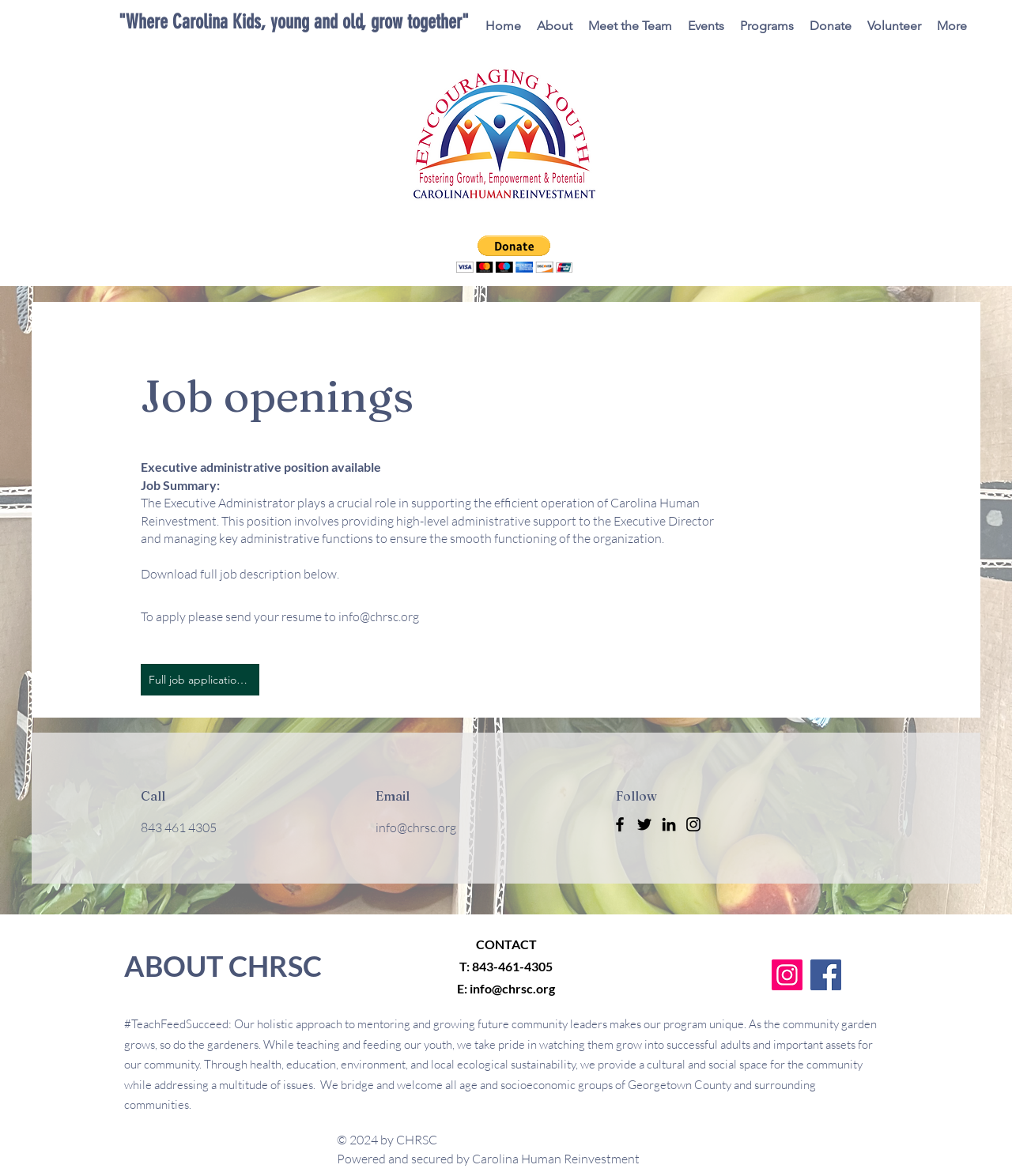Identify the bounding box coordinates of the element that should be clicked to fulfill this task: "Send your resume to info@chrsc.org". The coordinates should be provided as four float numbers between 0 and 1, i.e., [left, top, right, bottom].

[0.334, 0.517, 0.414, 0.531]